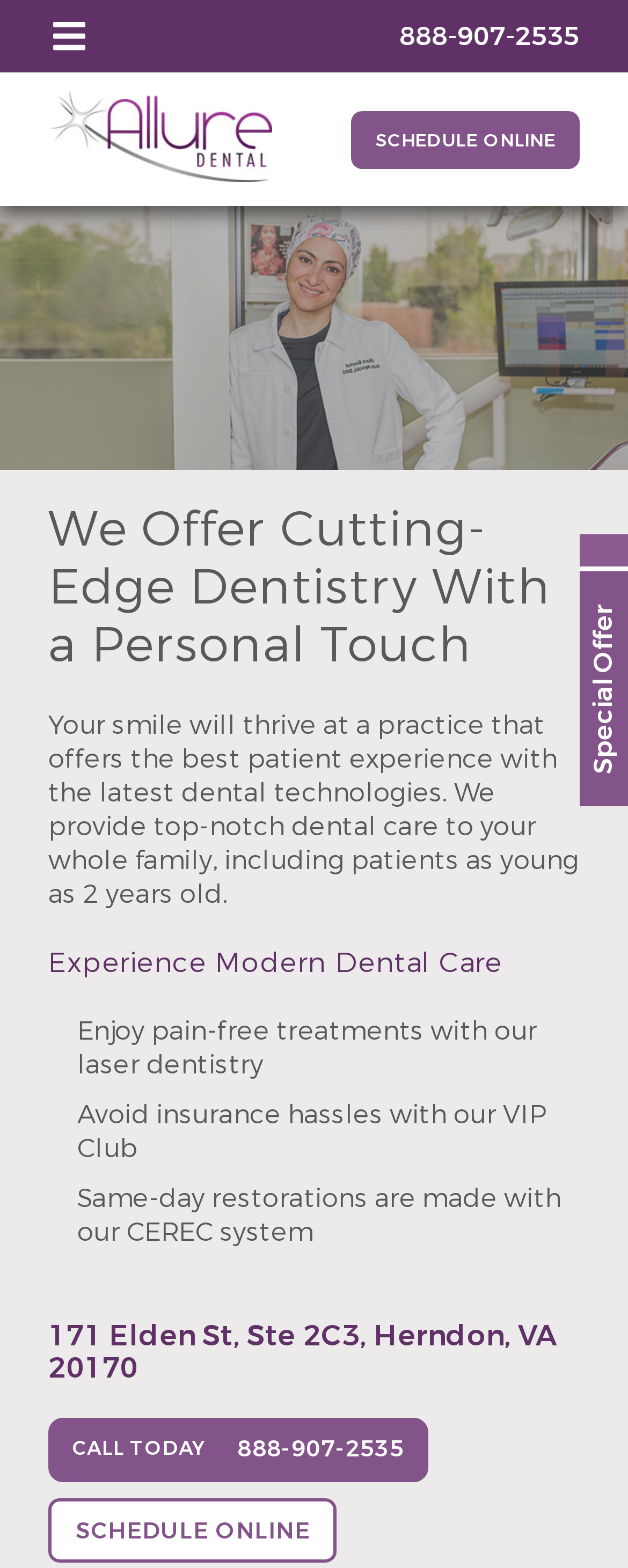What is the phone number to call for an appointment?
Answer the question with a thorough and detailed explanation.

I found the phone number by looking at the link element with the text '888-907-2535' which is located at the top of the page and also at the bottom of the page.